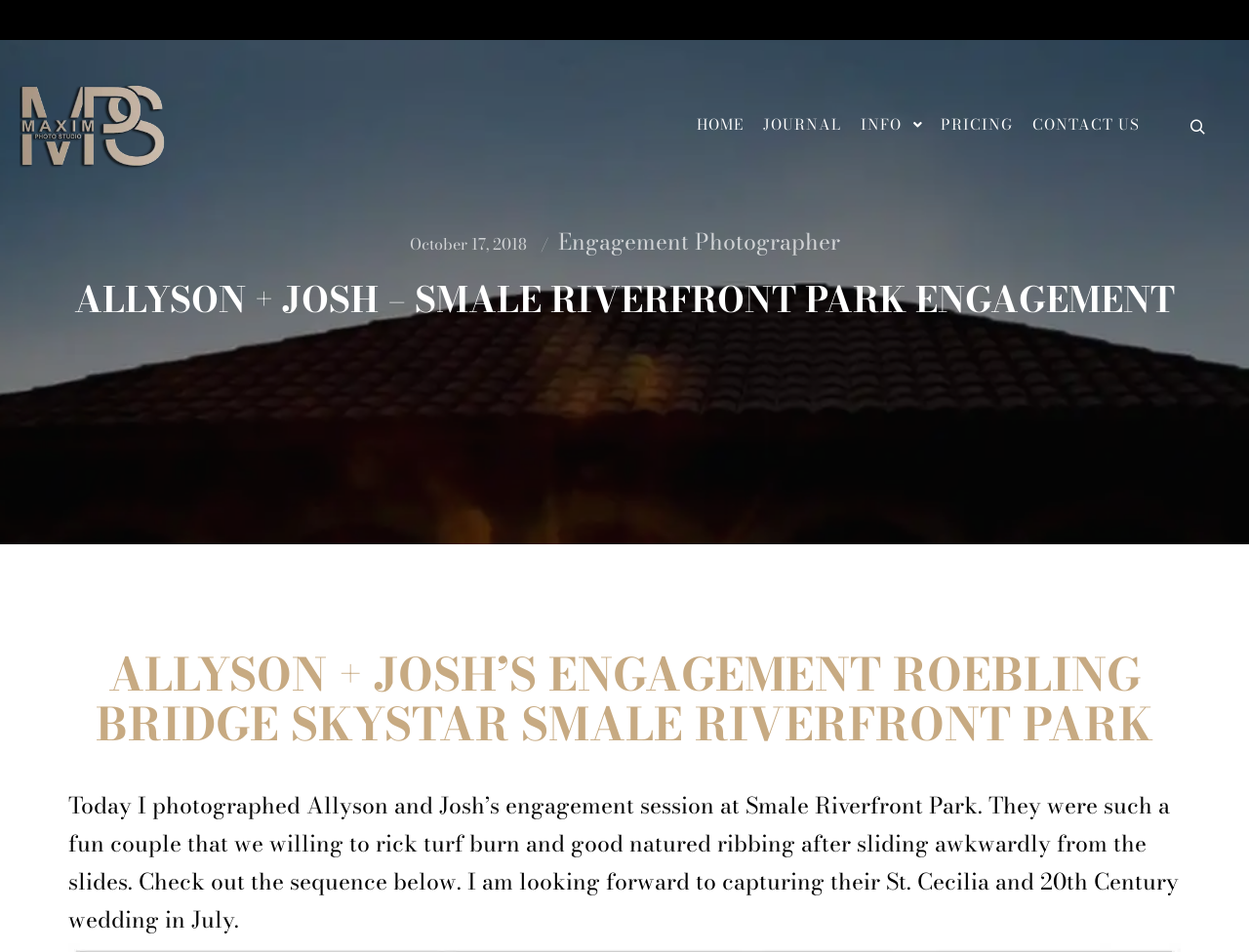What is the name of the photography studio?
Could you give a comprehensive explanation in response to this question?

I found the name of the photography studio by looking at the link element with the text 'Maxim Photo Studio – Cincinnati Wedding Photographers' which is located at the top of the webpage.